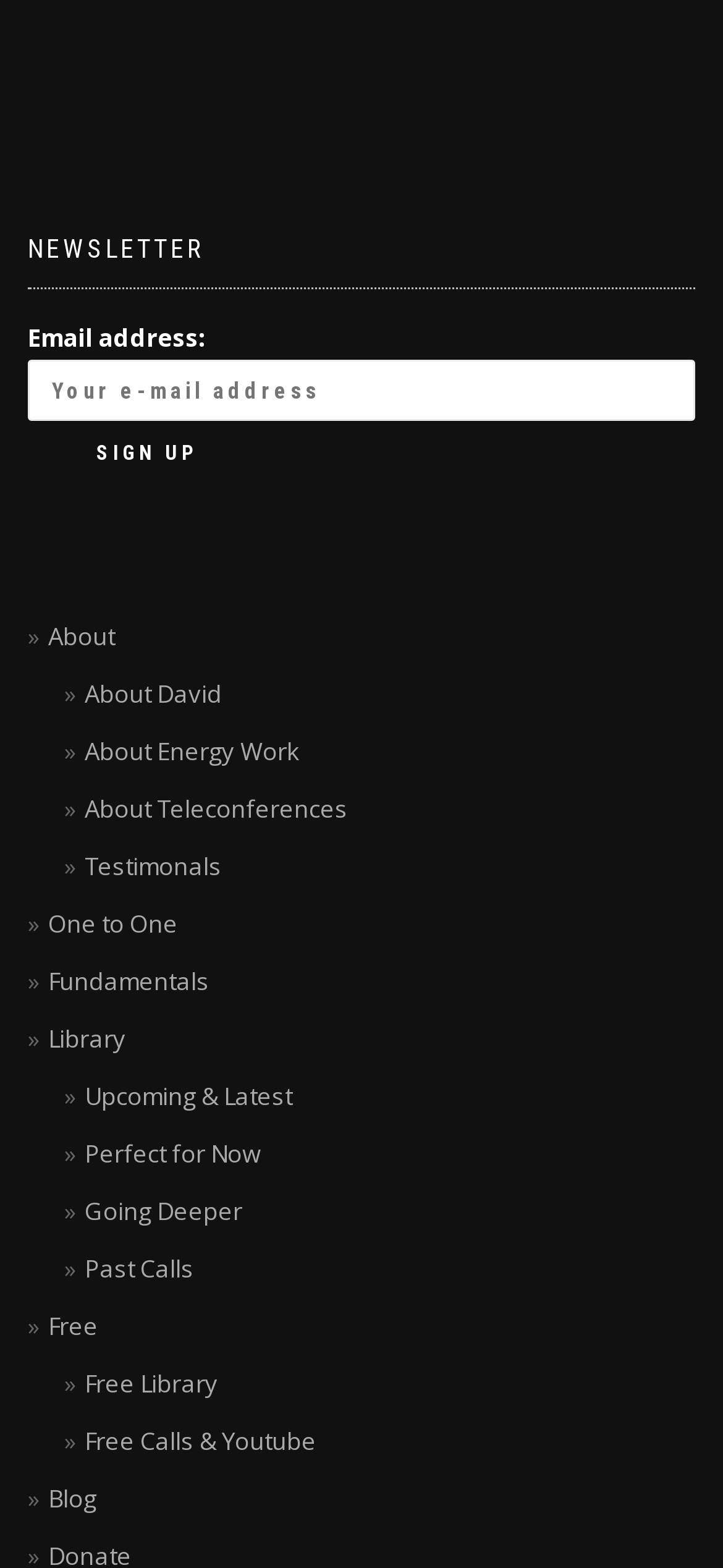Locate the bounding box coordinates of the clickable part needed for the task: "Visit the blog".

[0.067, 0.945, 0.133, 0.966]